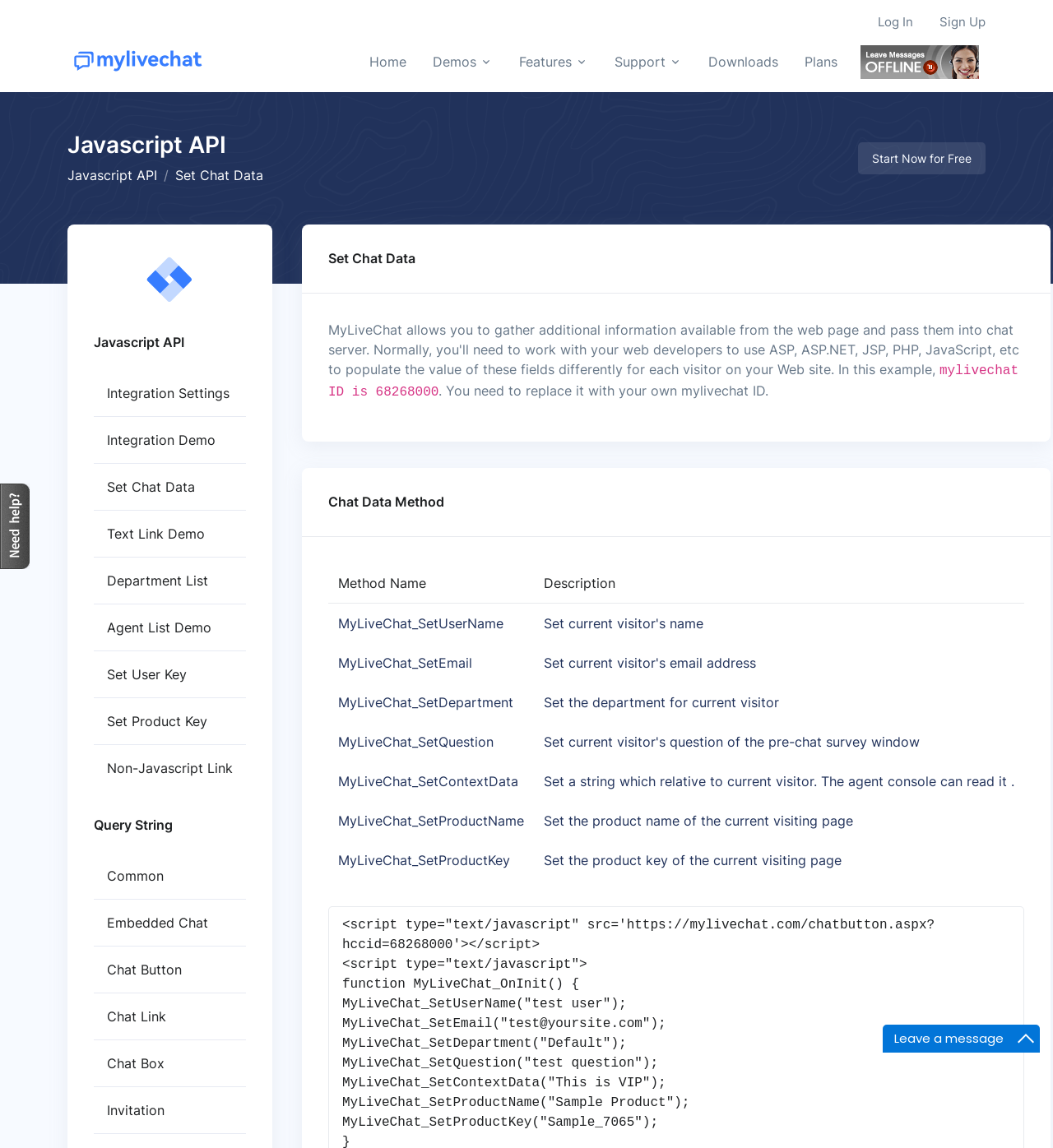Can you find the bounding box coordinates for the element to click on to achieve the instruction: "Click the 'Sign Up' link"?

[0.883, 0.006, 0.936, 0.033]